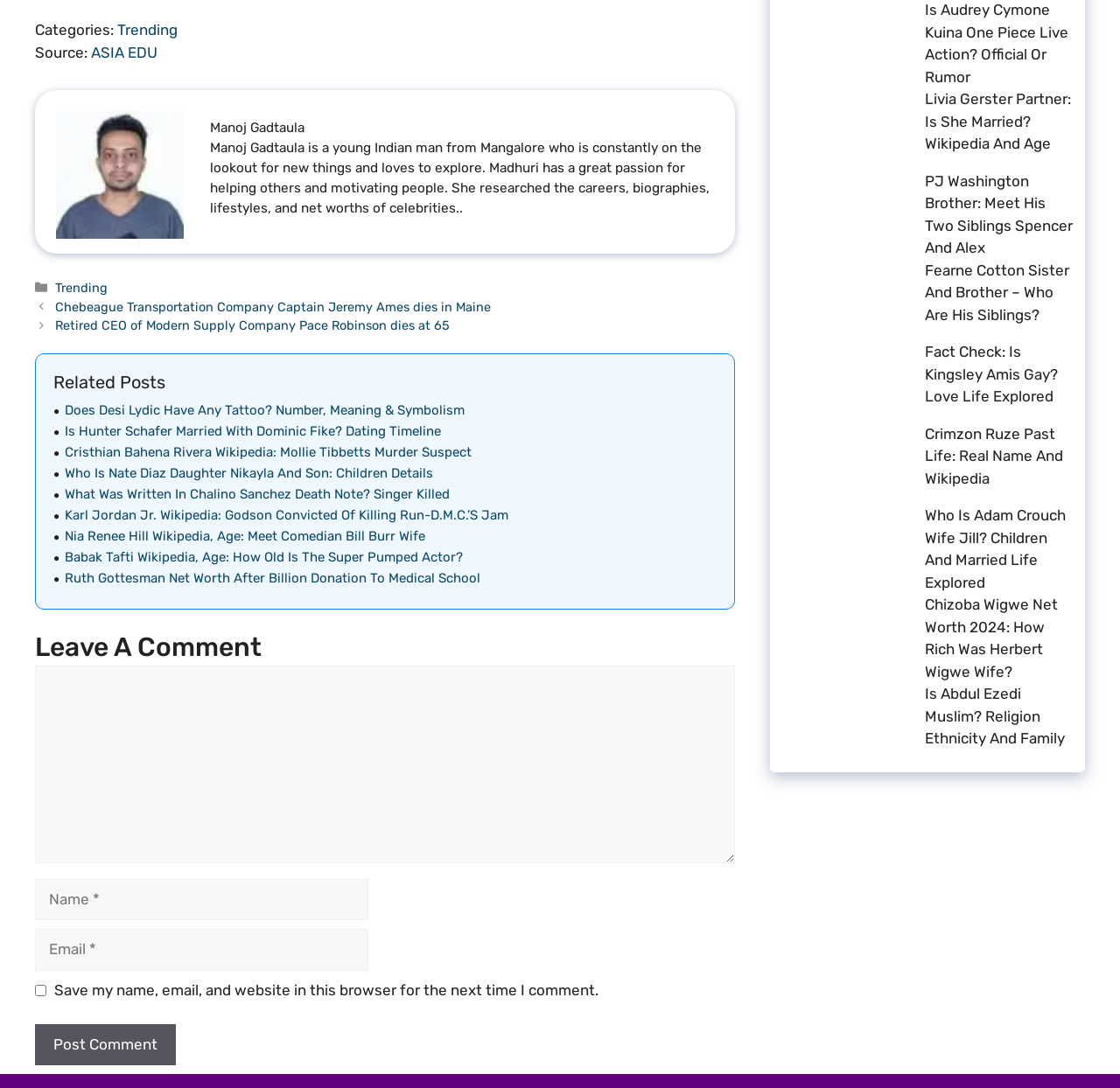Please respond to the question using a single word or phrase:
How many related posts are there?

Multiple